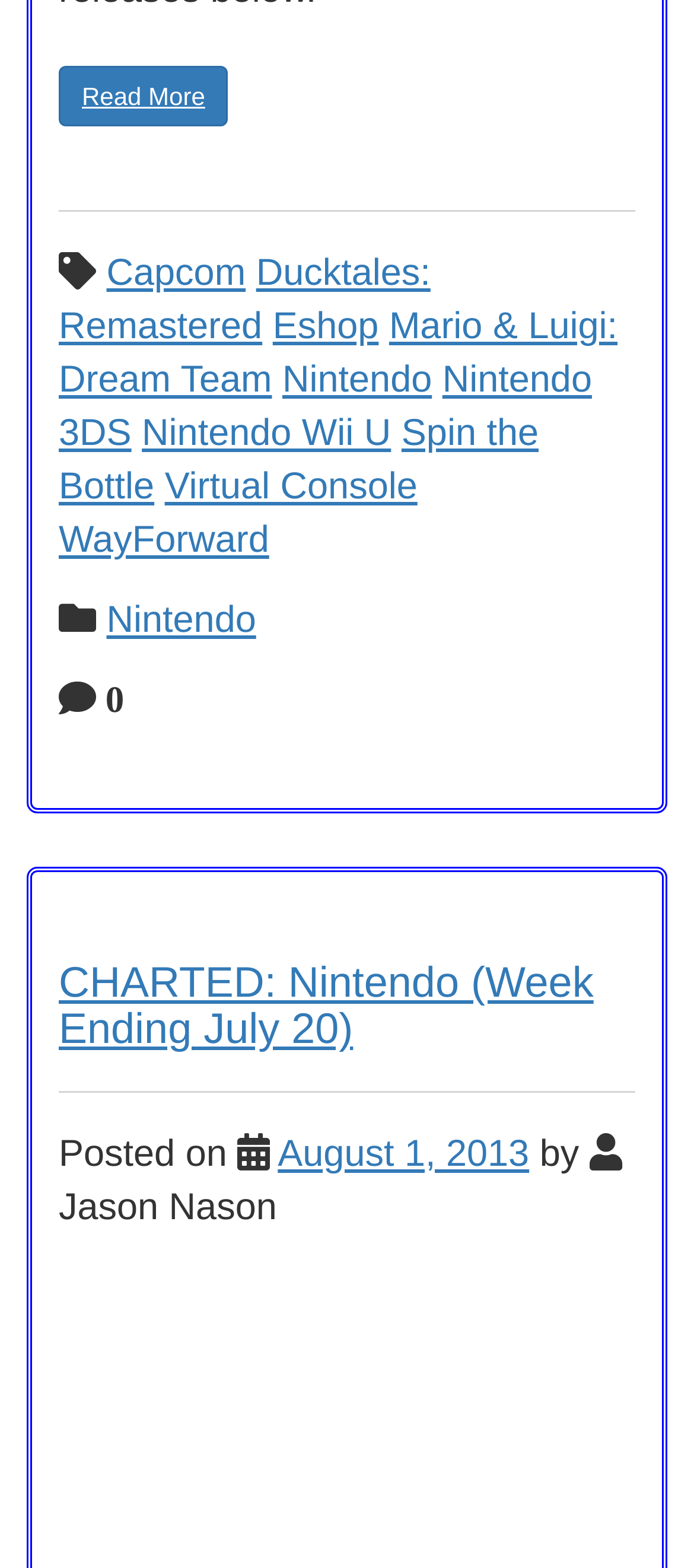What is the author of the post?
Identify the answer in the screenshot and reply with a single word or phrase.

Jason Nason